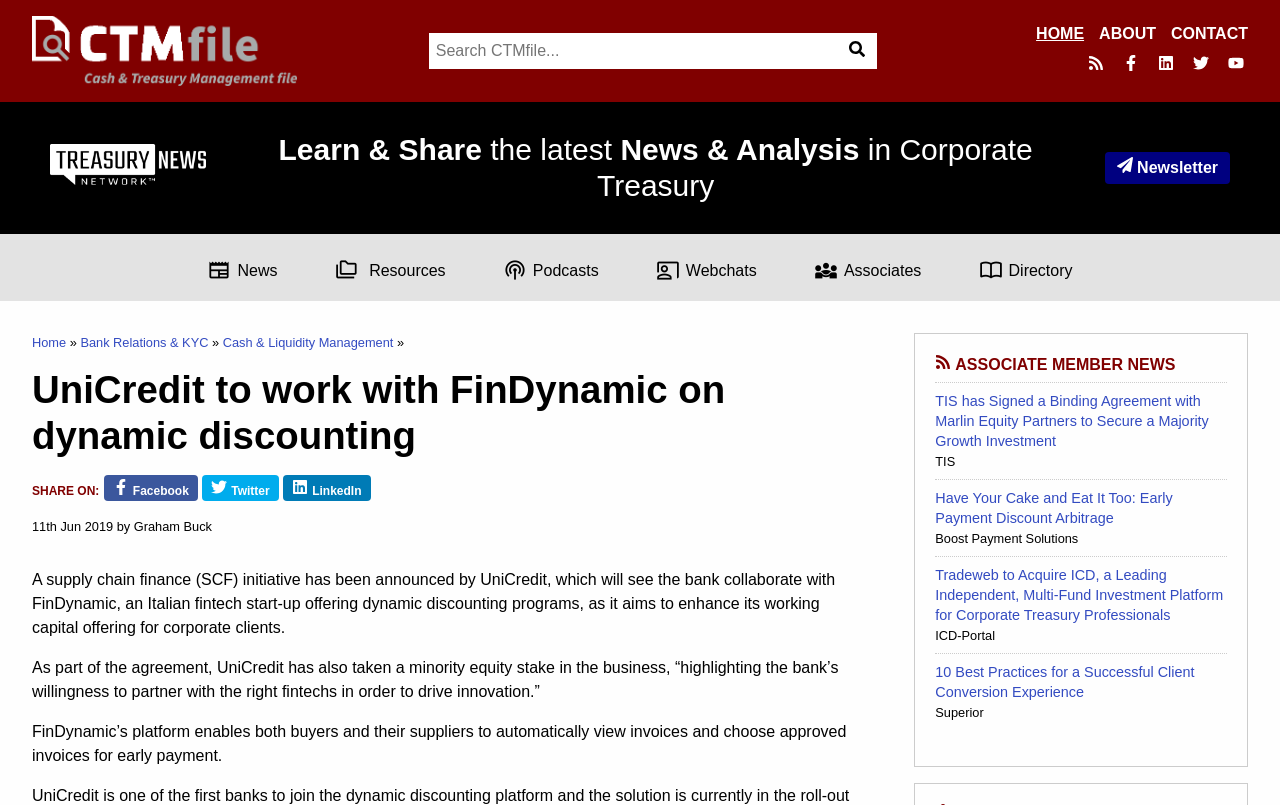Examine the image carefully and respond to the question with a detailed answer: 
What is the name of the bank mentioned?

I found the answer by looking at the text content of the webpage, specifically the heading 'UniCredit to work with FinDynamic on dynamic discounting' and the sentence 'A supply chain finance (SCF) initiative has been announced by UniCredit...' which mentions the bank's name.